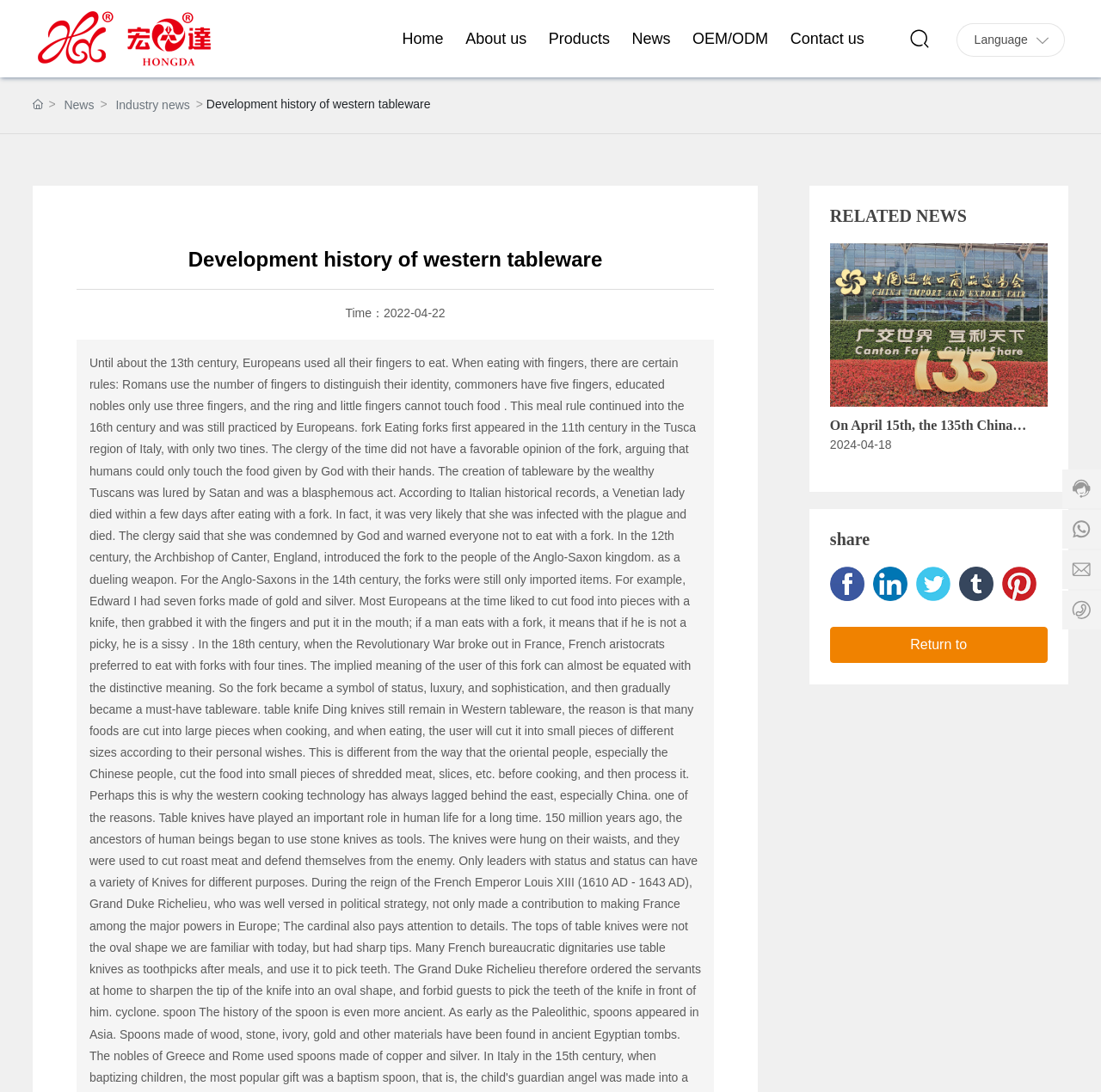Please specify the bounding box coordinates of the clickable region to carry out the following instruction: "Click the Facebook link". The coordinates should be four float numbers between 0 and 1, in the format [left, top, right, bottom].

[0.754, 0.519, 0.785, 0.551]